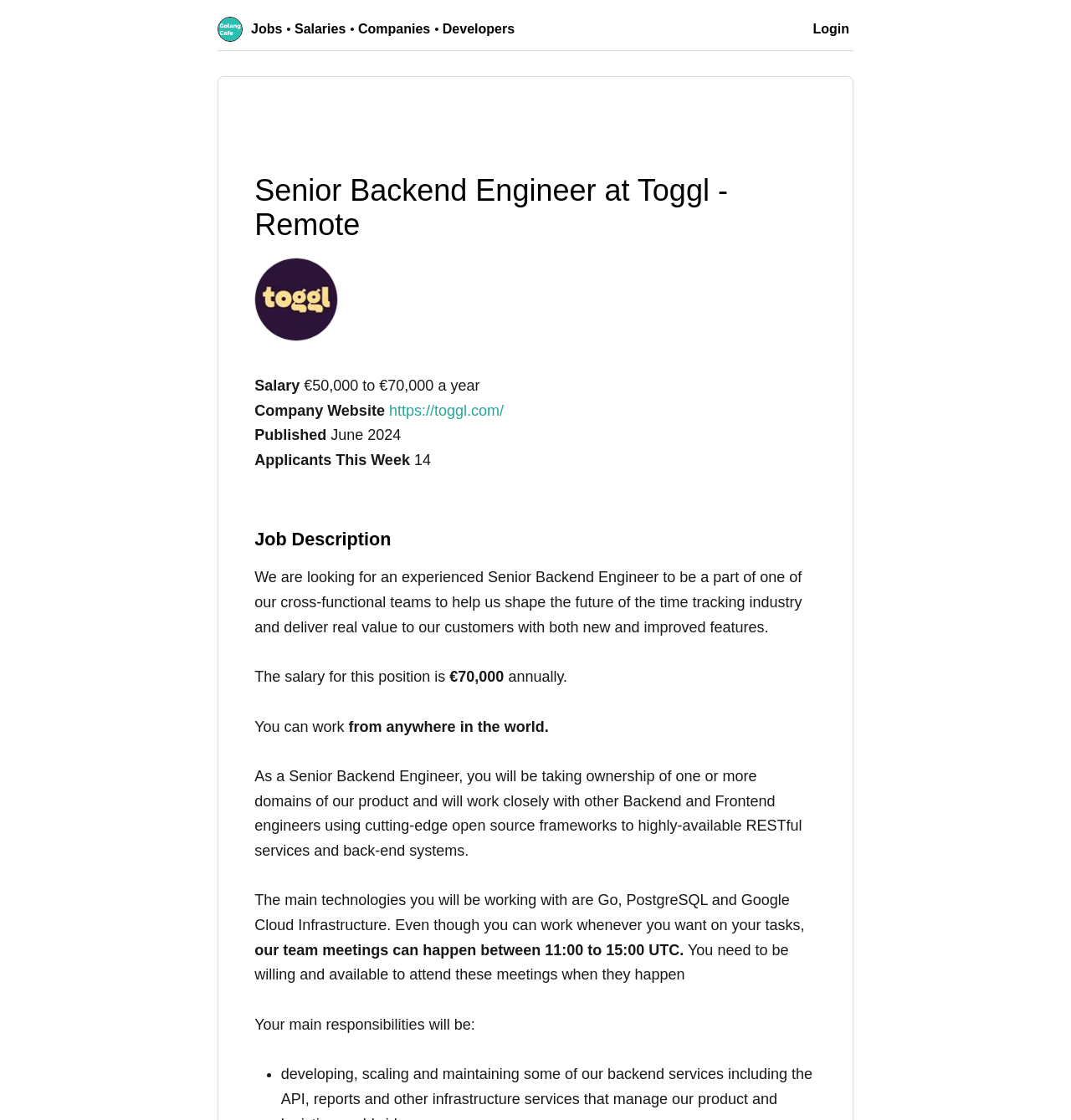Determine the bounding box coordinates for the region that must be clicked to execute the following instruction: "Read the job description".

[0.238, 0.472, 0.762, 0.492]